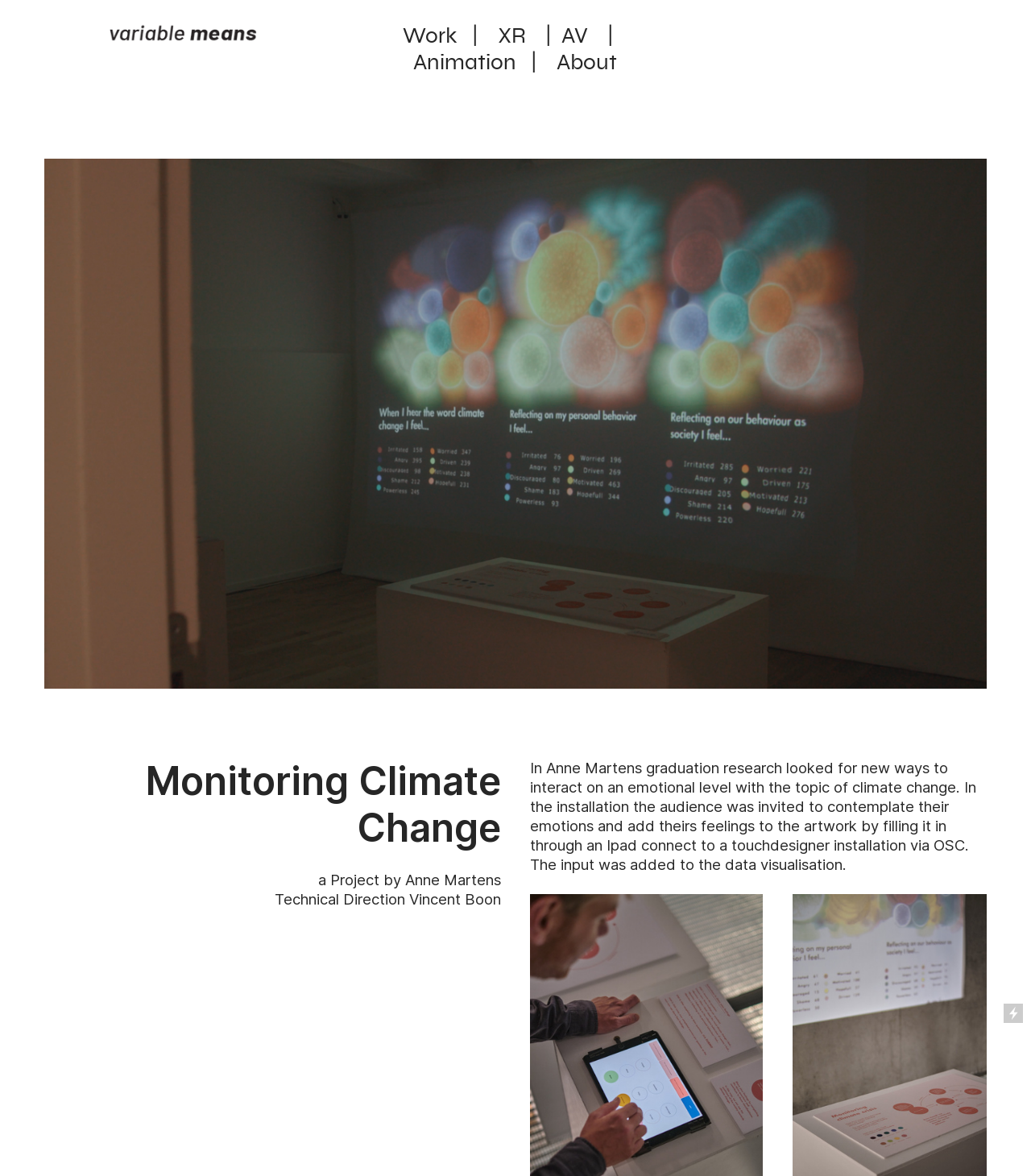How did the audience add their feelings to the artwork?
Please respond to the question with a detailed and well-explained answer.

The answer can be found in the static text element 'In the installation the audience was invited to contemplate their emotions and add theirs feelings to the artwork by filling it in through an Ipad connect to a touchdesigner installation via OSC.' which explains that the audience added their feelings to the artwork through an Ipad.